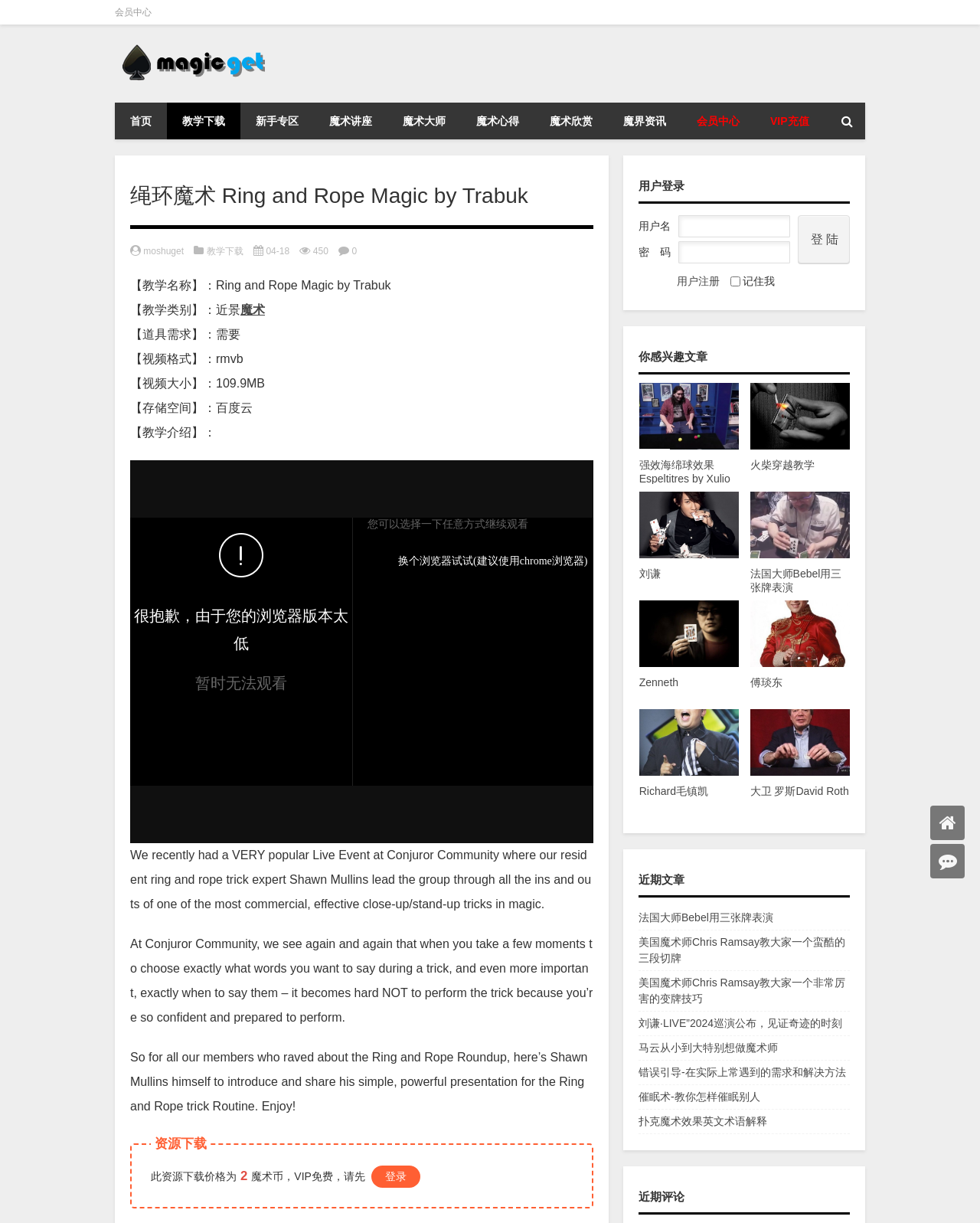What is the purpose of the '资源下载' section?
Provide a thorough and detailed answer to the question.

The '资源下载' section appears to be a section where users can download resources, as indicated by the text '此资源下载价格为' and the presence of a download button.